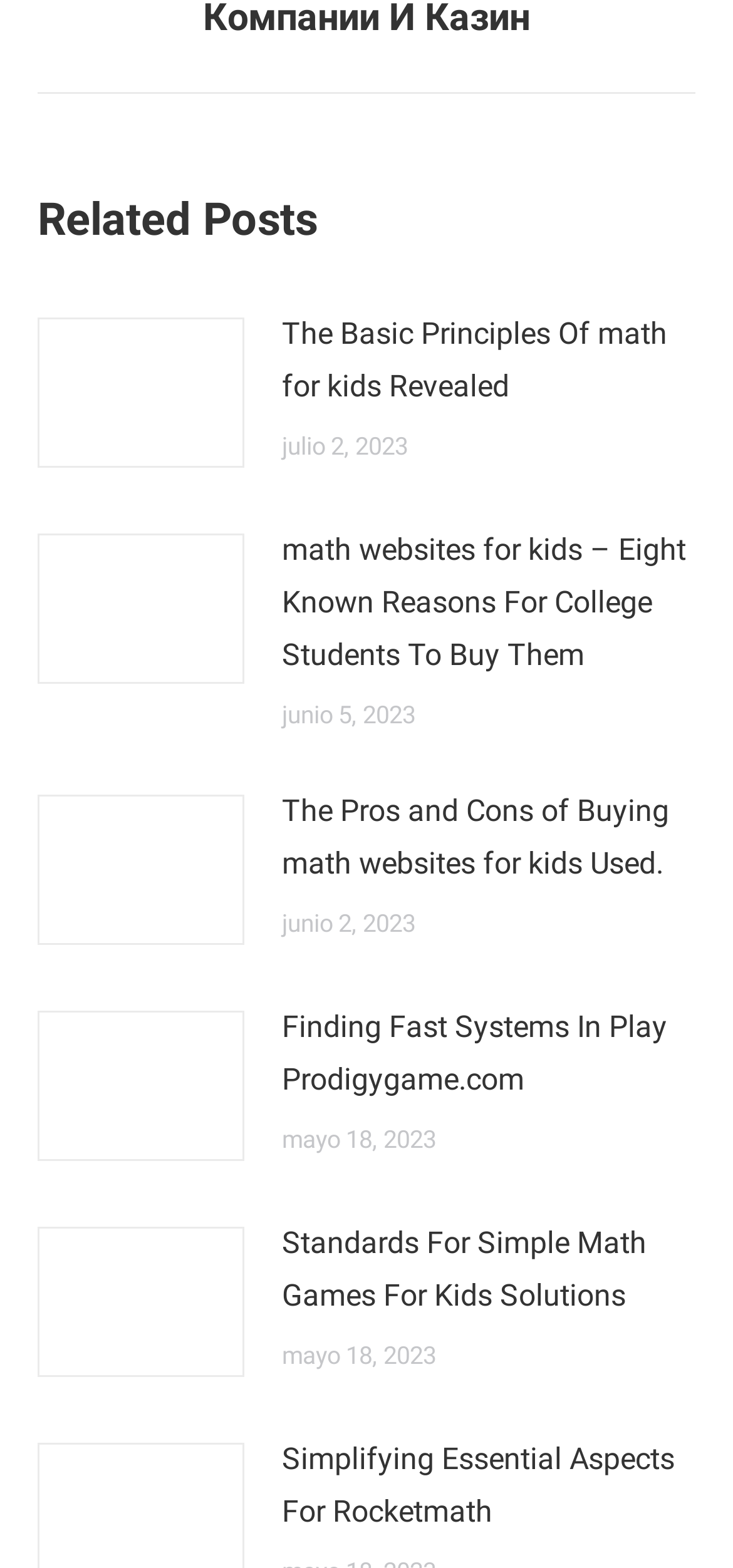Respond to the following question with a brief word or phrase:
How many related posts are there?

5